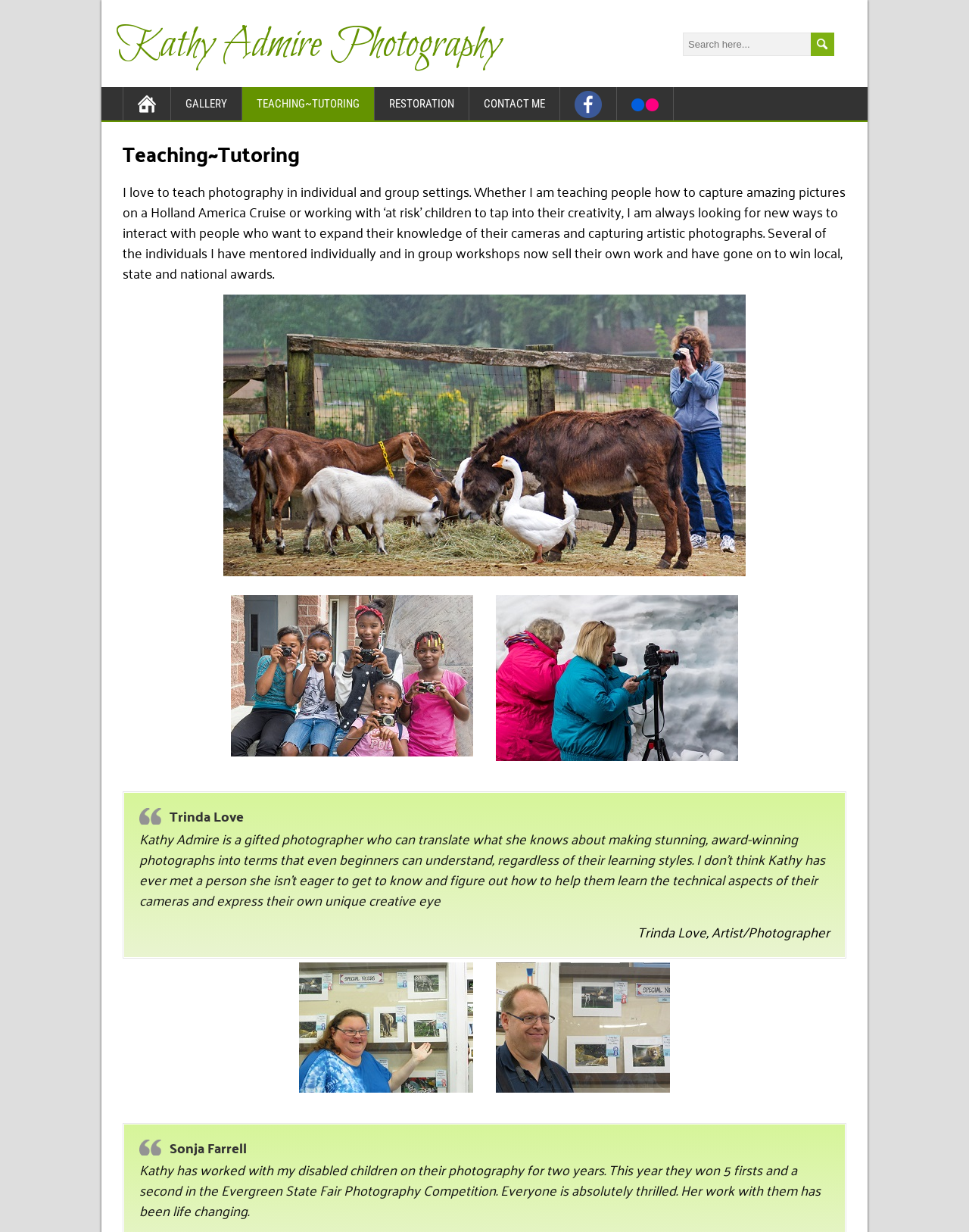Refer to the screenshot and give an in-depth answer to this question: What is the topic of the image with the caption 'Animal Photography Class with Kathy Admire Photography'?

The image with the caption 'Animal Photography Class with Kathy Admire Photography' is likely related to animal photography, as the caption suggests. This image is part of the webpage content, which is focused on Kathy Admire's photography teaching and services.